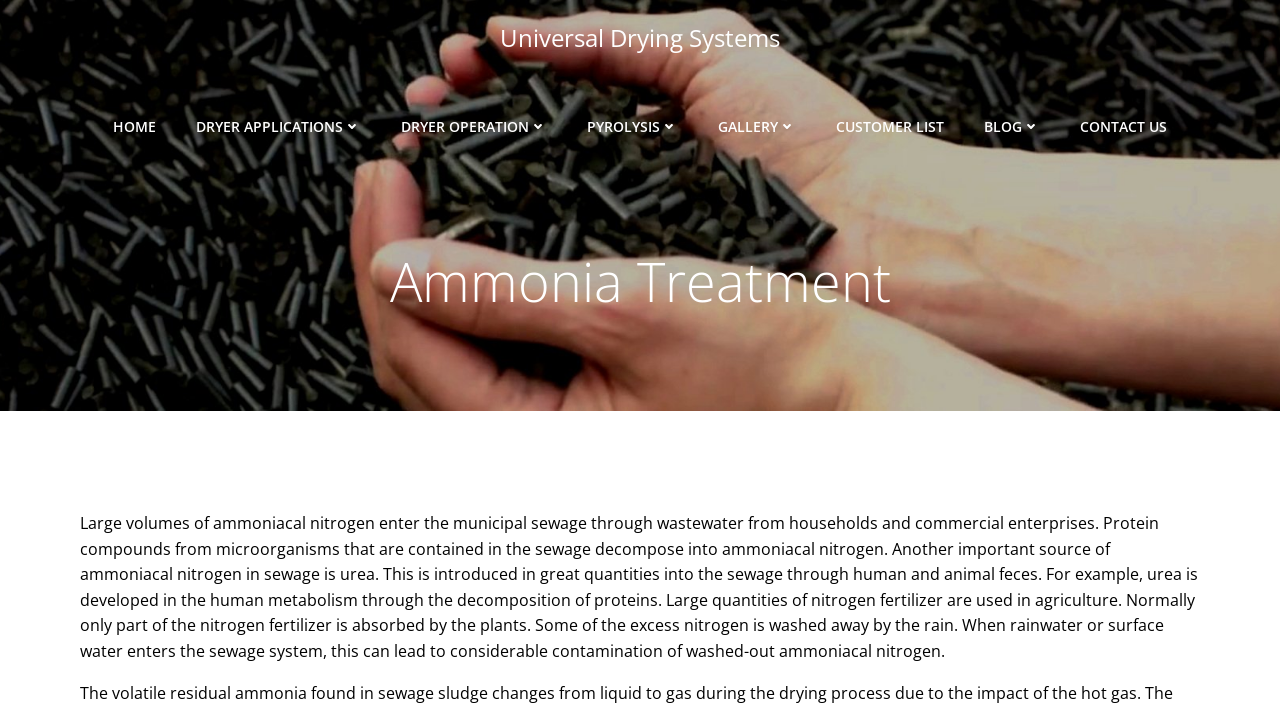Create a detailed narrative of the webpage’s visual and textual elements.

The webpage is about ammonia treatment, specifically discussing the sources of ammoniacal nitrogen in sewage. At the top, there is a navigation menu with 9 links: "Universal Drying Systems", "HOME", "DRYER APPLICATIONS", "DRYER OPERATION", "PYROLYSIS", "GALLERY", "CUSTOMER LIST", "BLOG", and "CONTACT US". These links are aligned horizontally, with "Universal Drying Systems" on the left and "CONTACT US" on the right.

Below the navigation menu, there is a heading "Ammonia Treatment" that spans almost the entire width of the page. Underneath the heading, there is a block of text that explains the sources of ammoniacal nitrogen in sewage, including wastewater from households and commercial enterprises, urea from human and animal feces, and excess nitrogen fertilizer from agriculture. This text block takes up most of the page's content area.